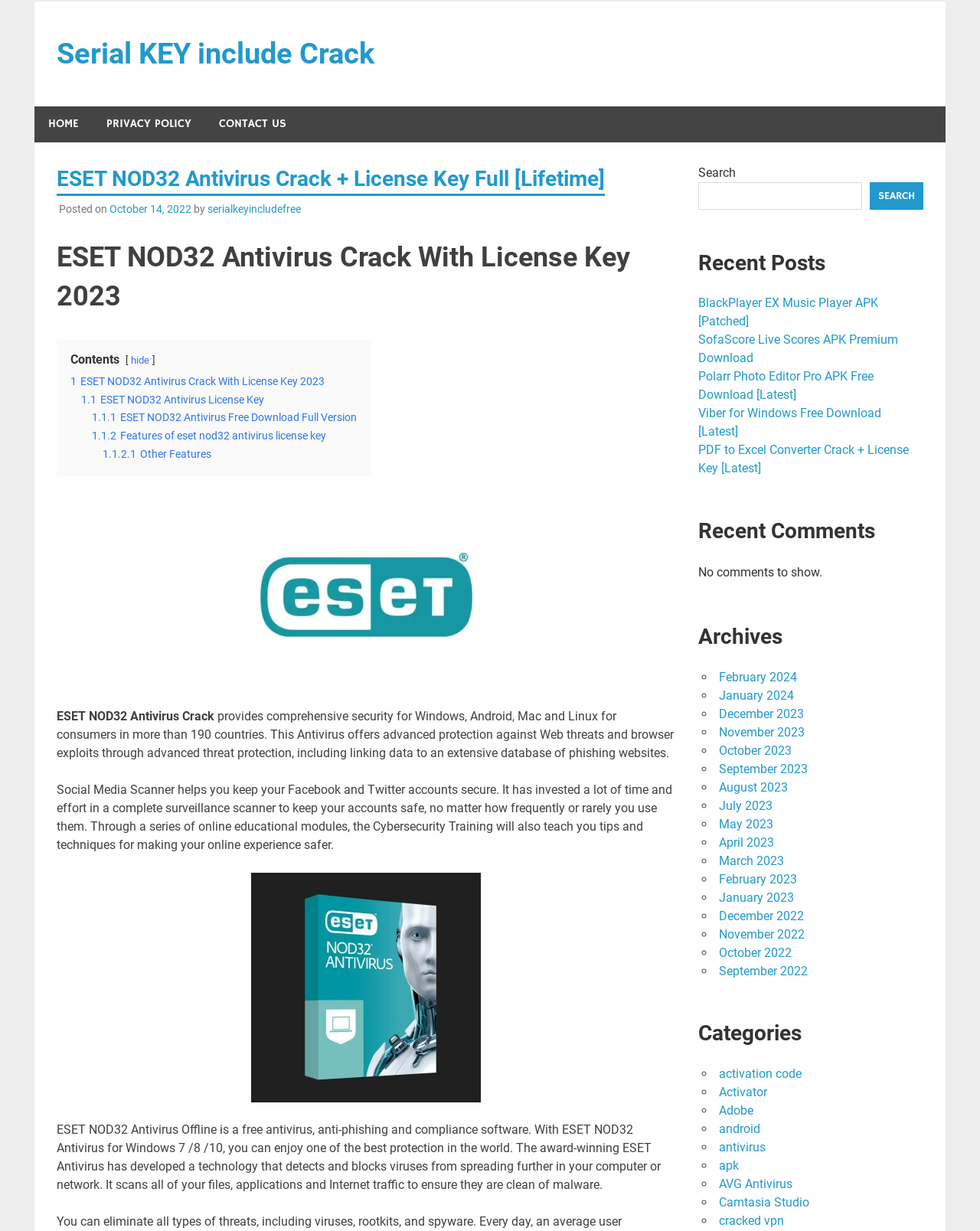Extract the heading text from the webpage.

ESET NOD32 Antivirus Crack + License Key Full [Lifetime]